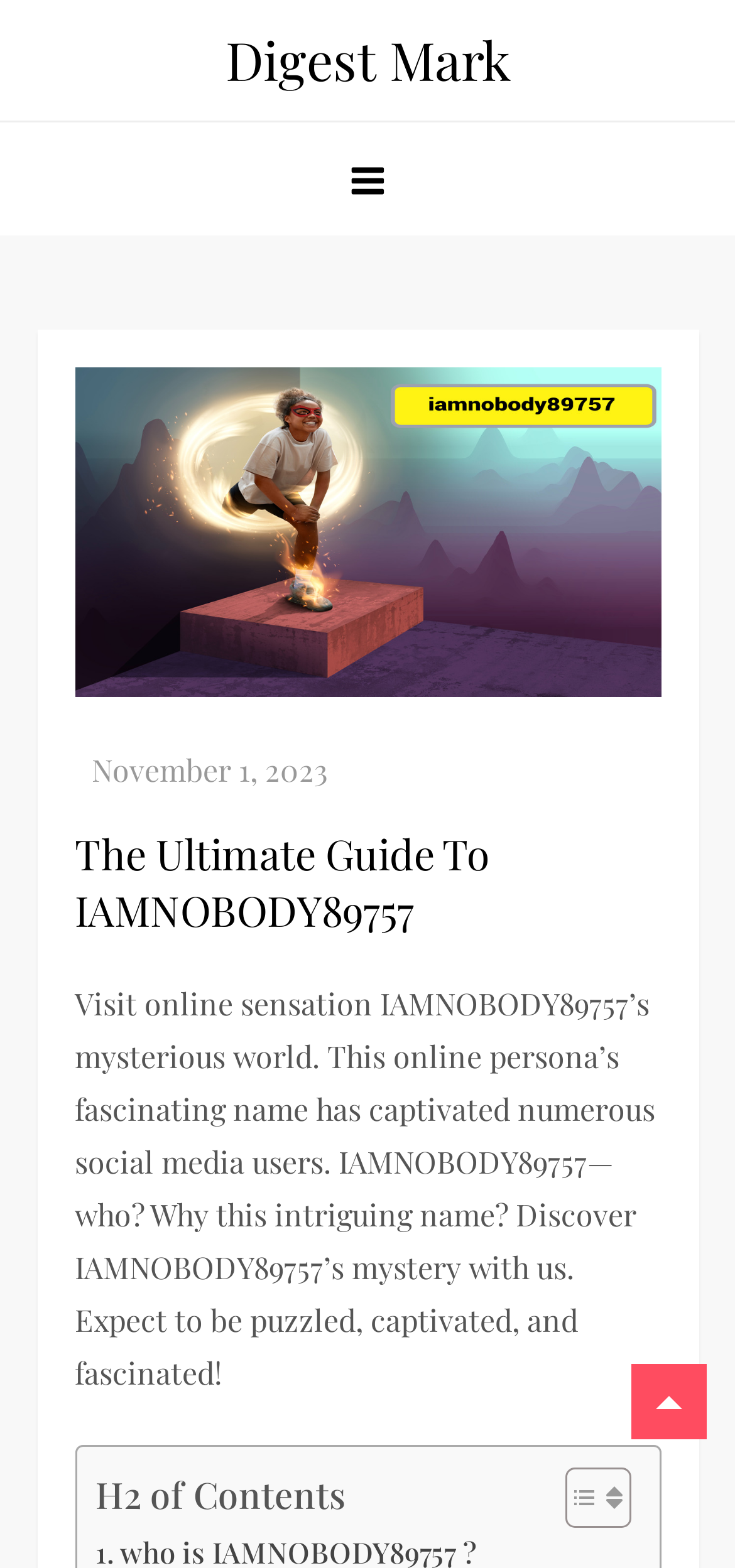Using floating point numbers between 0 and 1, provide the bounding box coordinates in the format (top-left x, top-left y, bottom-right x, bottom-right y). Locate the UI element described here: Digest Mark

[0.306, 0.016, 0.694, 0.06]